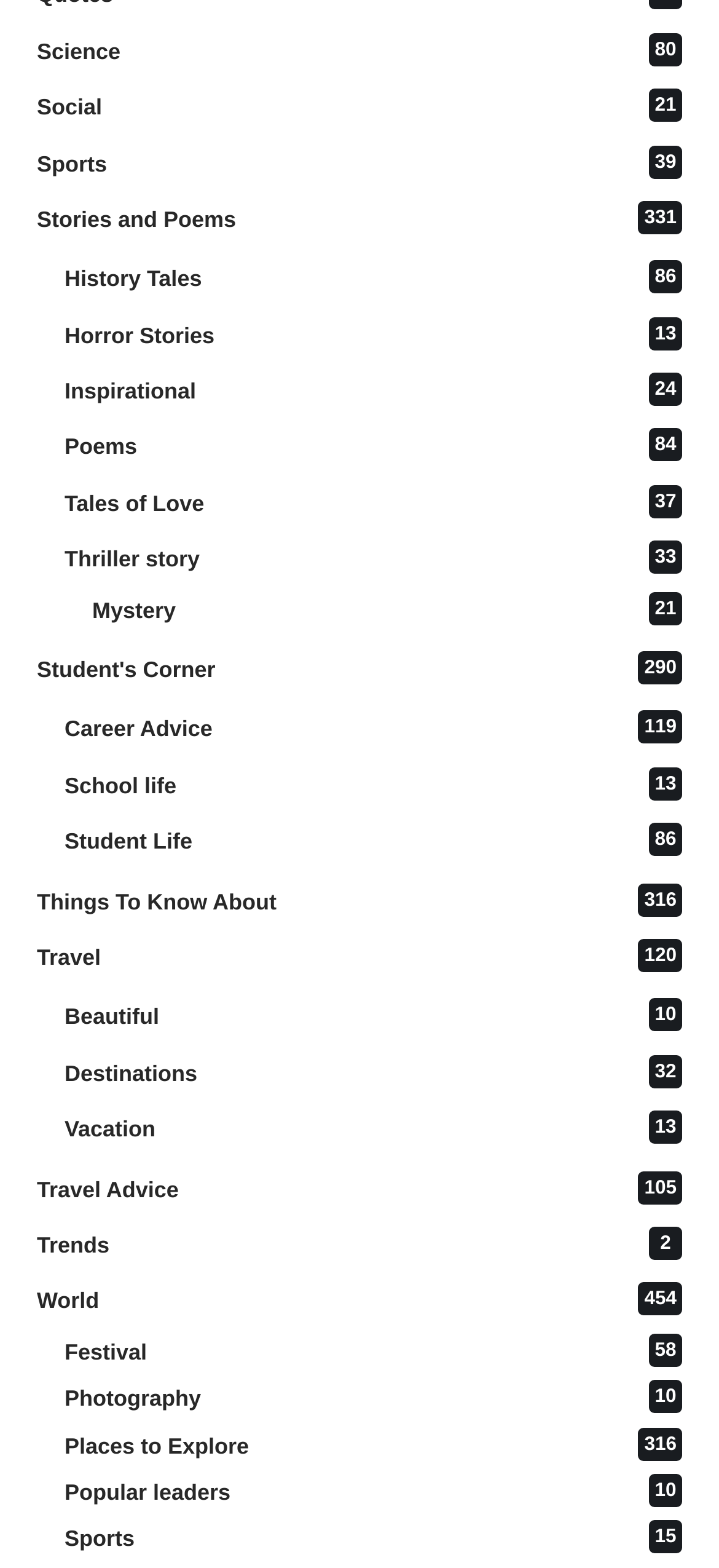Using the provided element description "History Tales86", determine the bounding box coordinates of the UI element.

[0.09, 0.166, 0.949, 0.196]